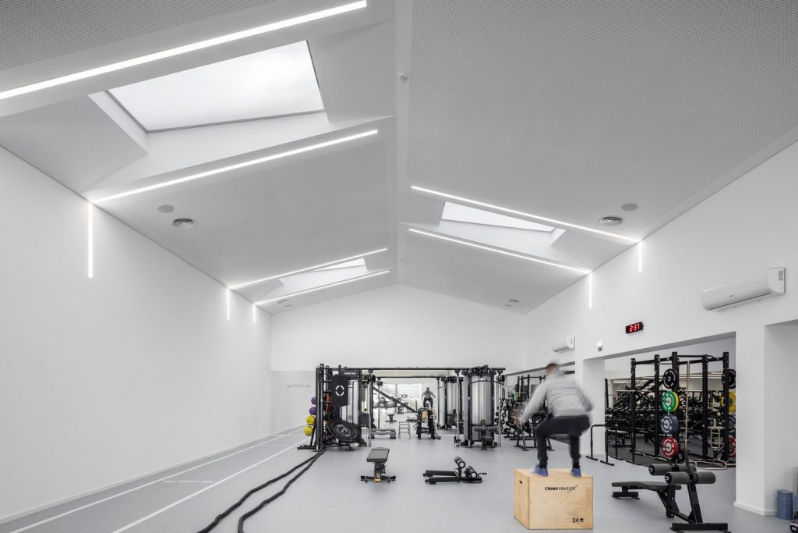What type of flooring is in the gym?
Provide a well-explained and detailed answer to the question.

The caption describes the flooring as sleek and durable, suggesting that it is designed to withstand various workouts and provide a comfortable surface for gym-goers.